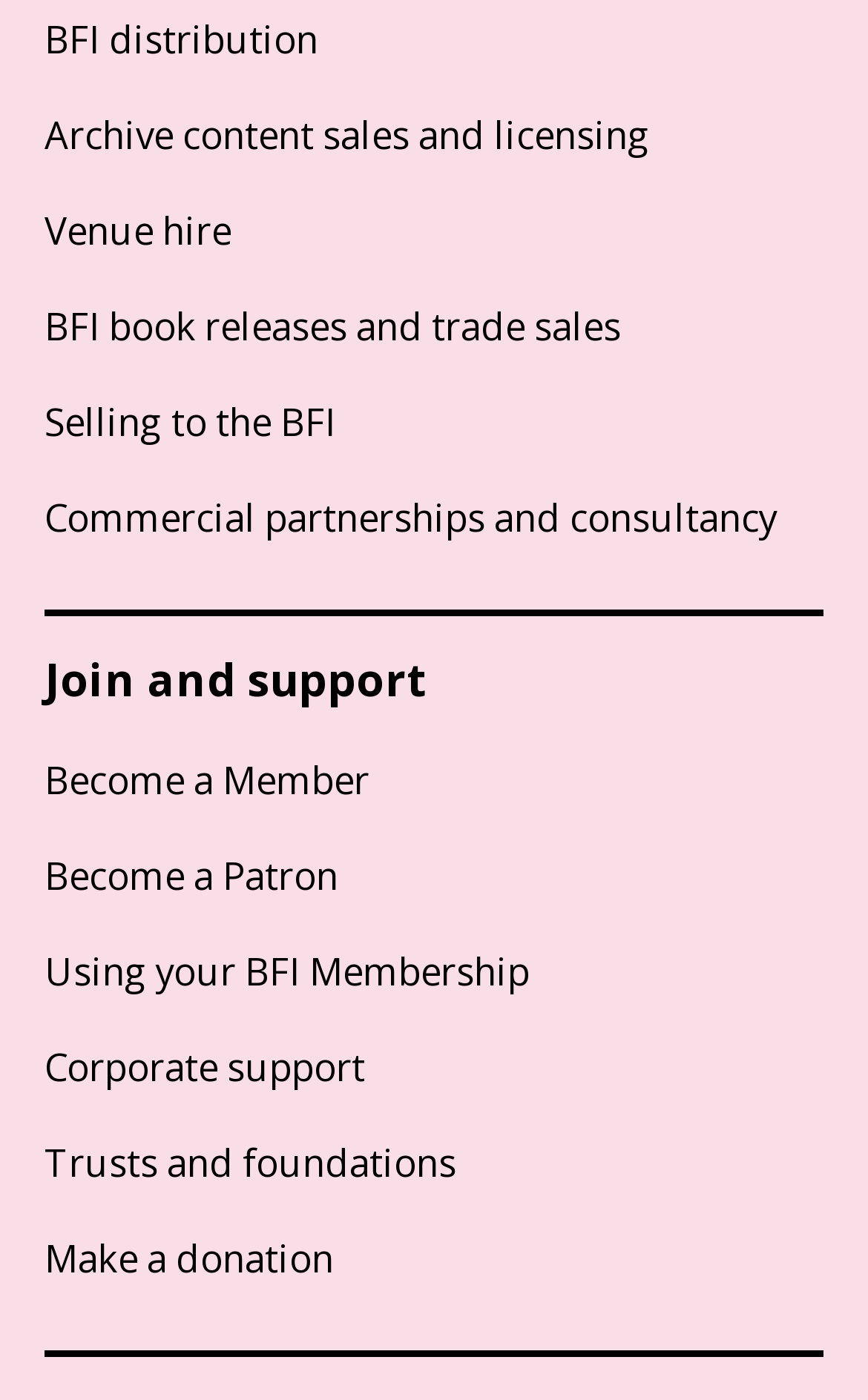Provide the bounding box coordinates for the area that should be clicked to complete the instruction: "Make a donation".

[0.051, 0.88, 0.385, 0.916]